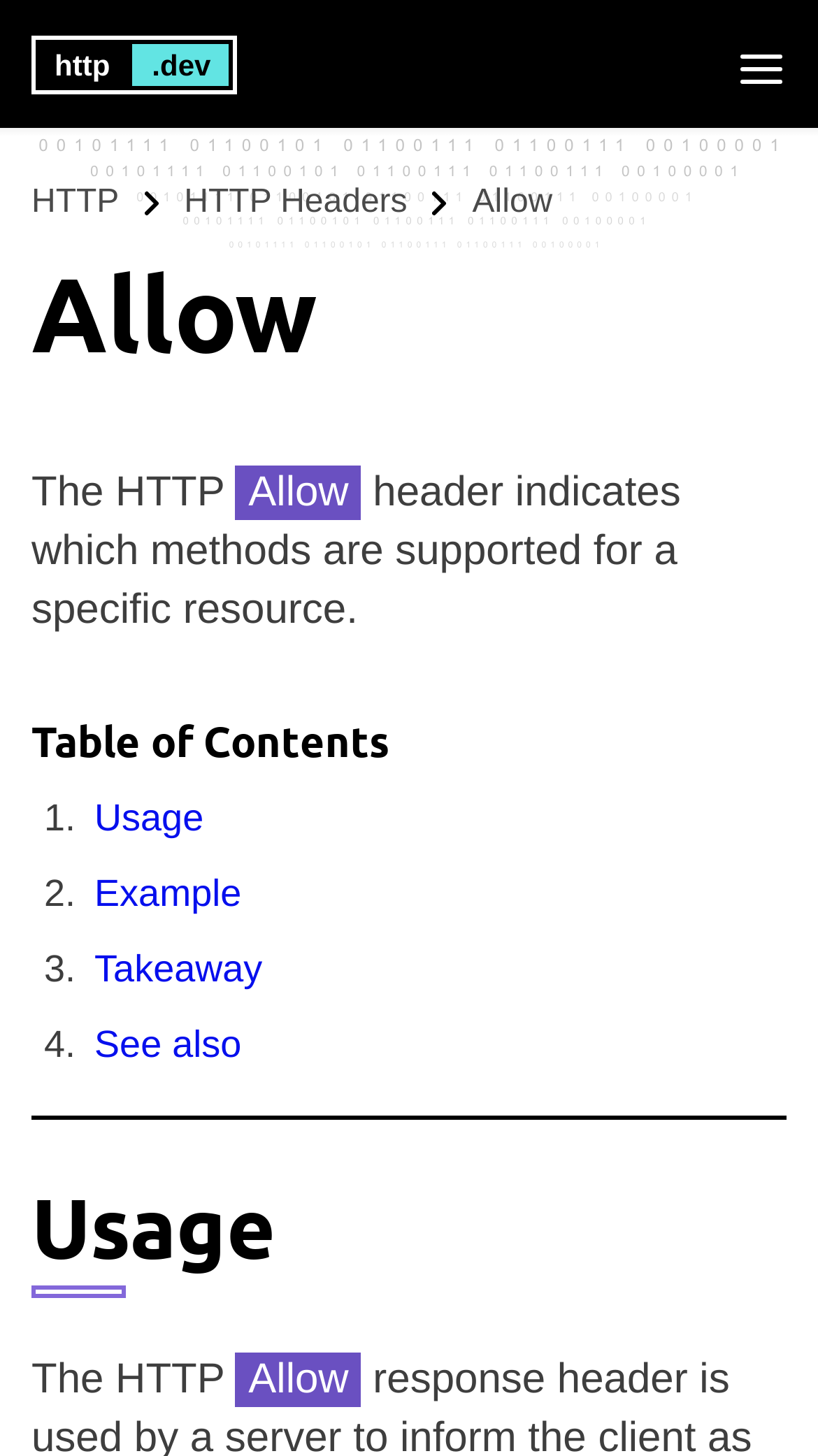What is the hierarchy of the webpage's content?
Provide a comprehensive and detailed answer to the question.

The webpage's content is organized in a hierarchical structure, starting with a heading, followed by some text, and then a table of contents with links to different sections.